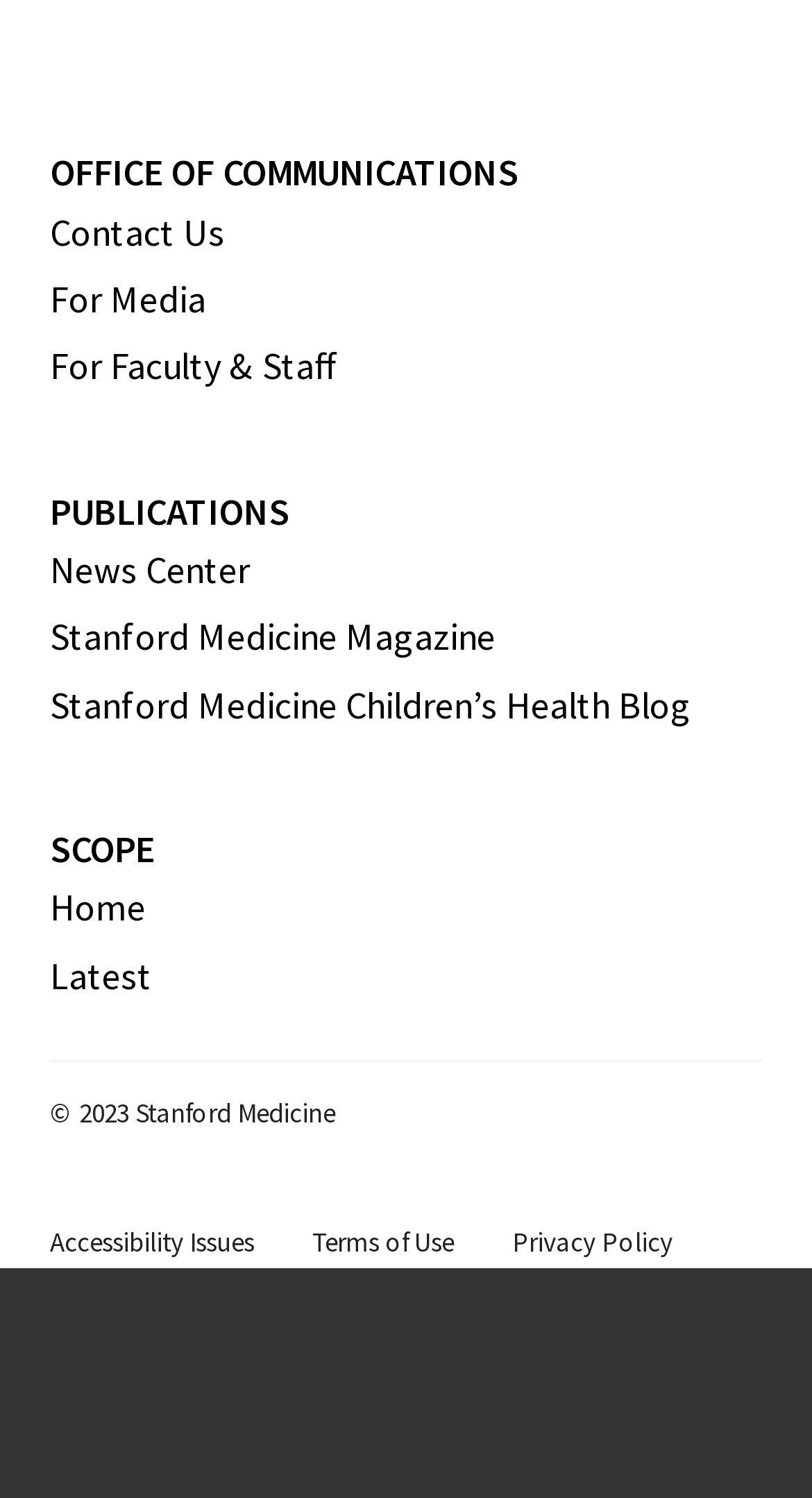Can you determine the bounding box coordinates of the area that needs to be clicked to fulfill the following instruction: "Check Accessibility Issues"?

[0.062, 0.818, 0.313, 0.842]